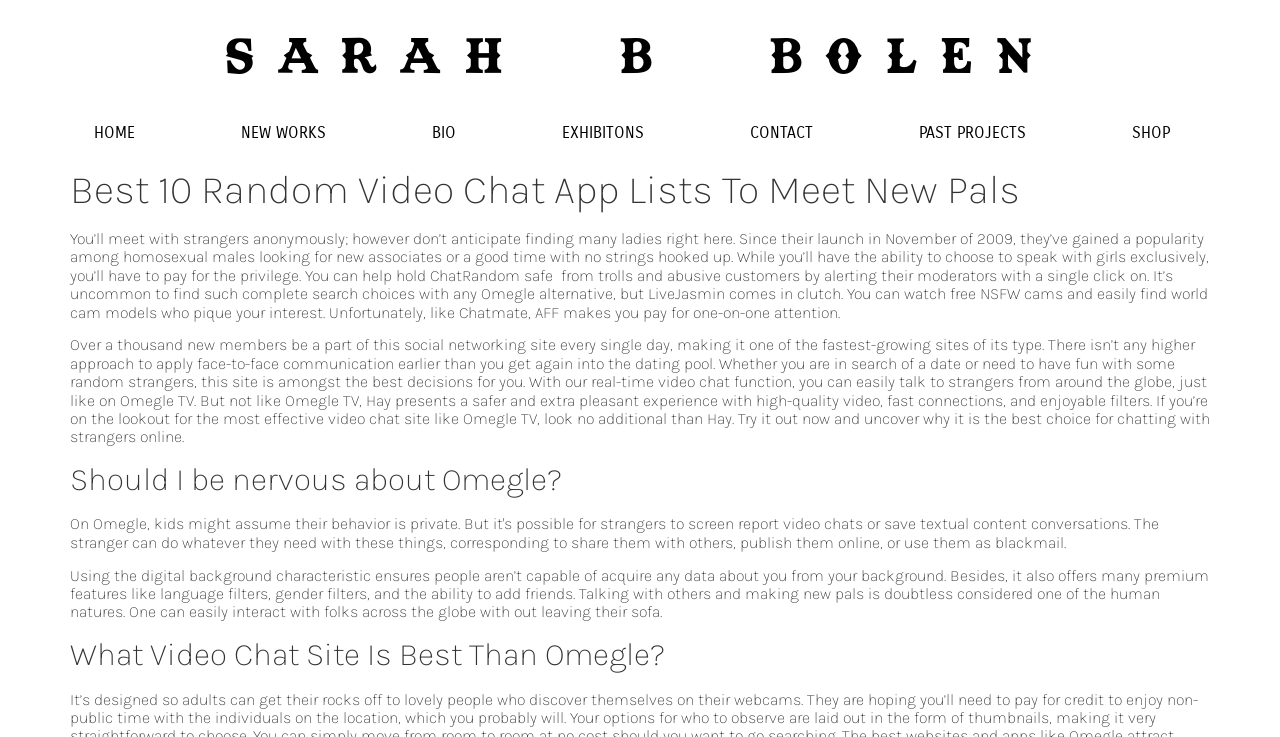Please locate the UI element described by "CONTACT" and provide its bounding box coordinates.

[0.548, 0.16, 0.672, 0.201]